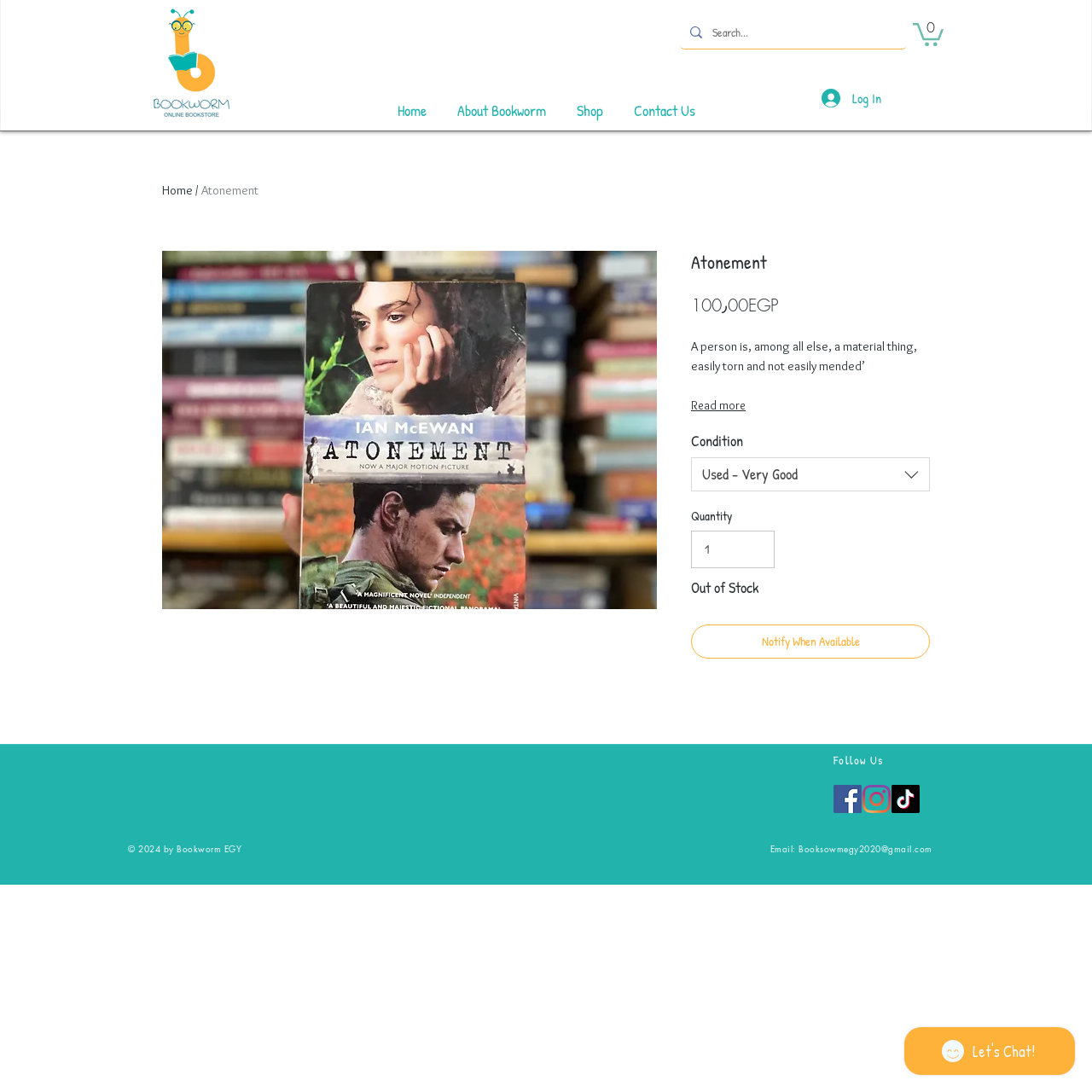What is the condition of the book Atonement?
Please provide a single word or phrase answer based on the image.

Used - Very Good